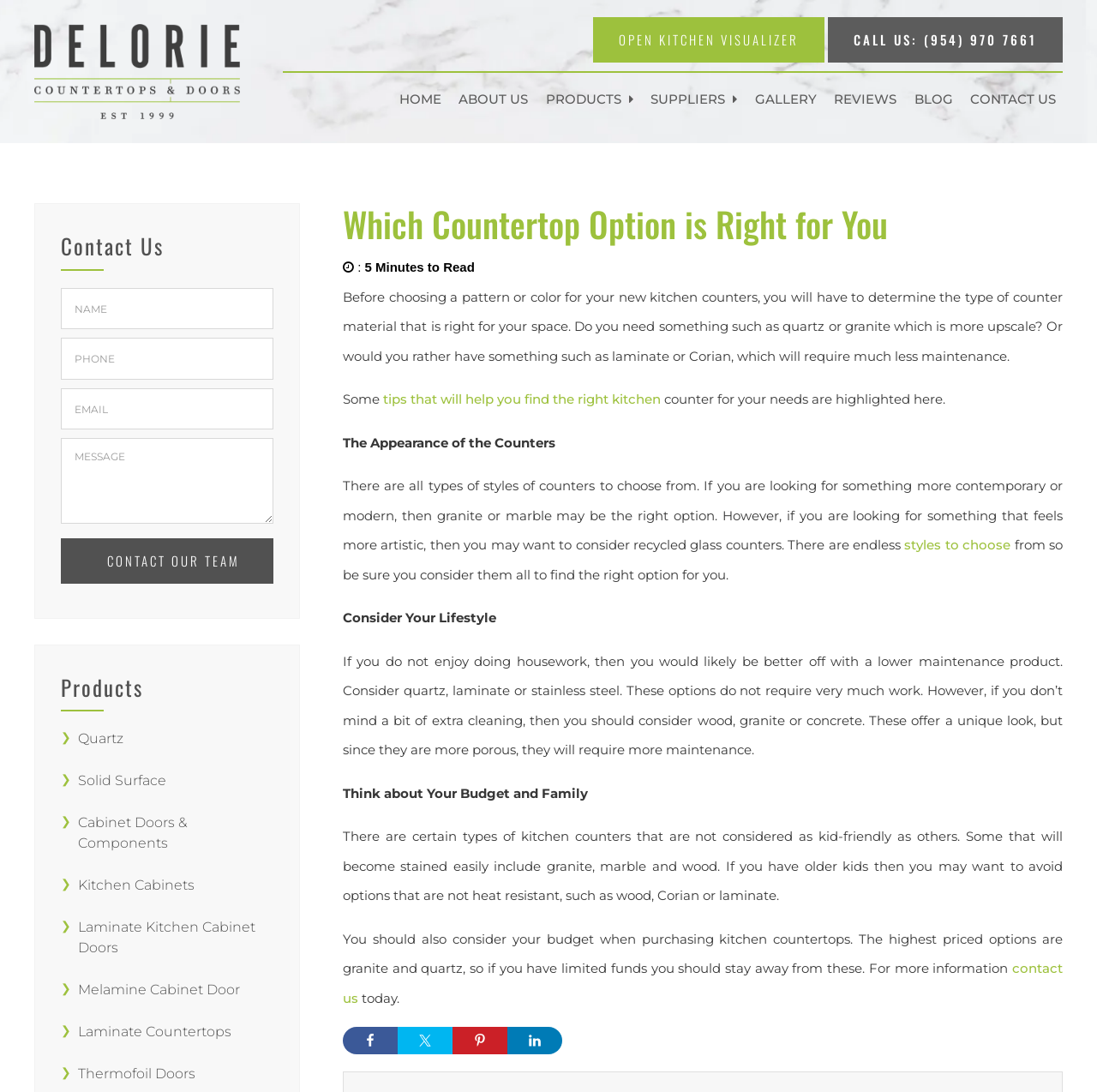Please extract the webpage's main title and generate its text content.

Which Countertop Option is Right for You